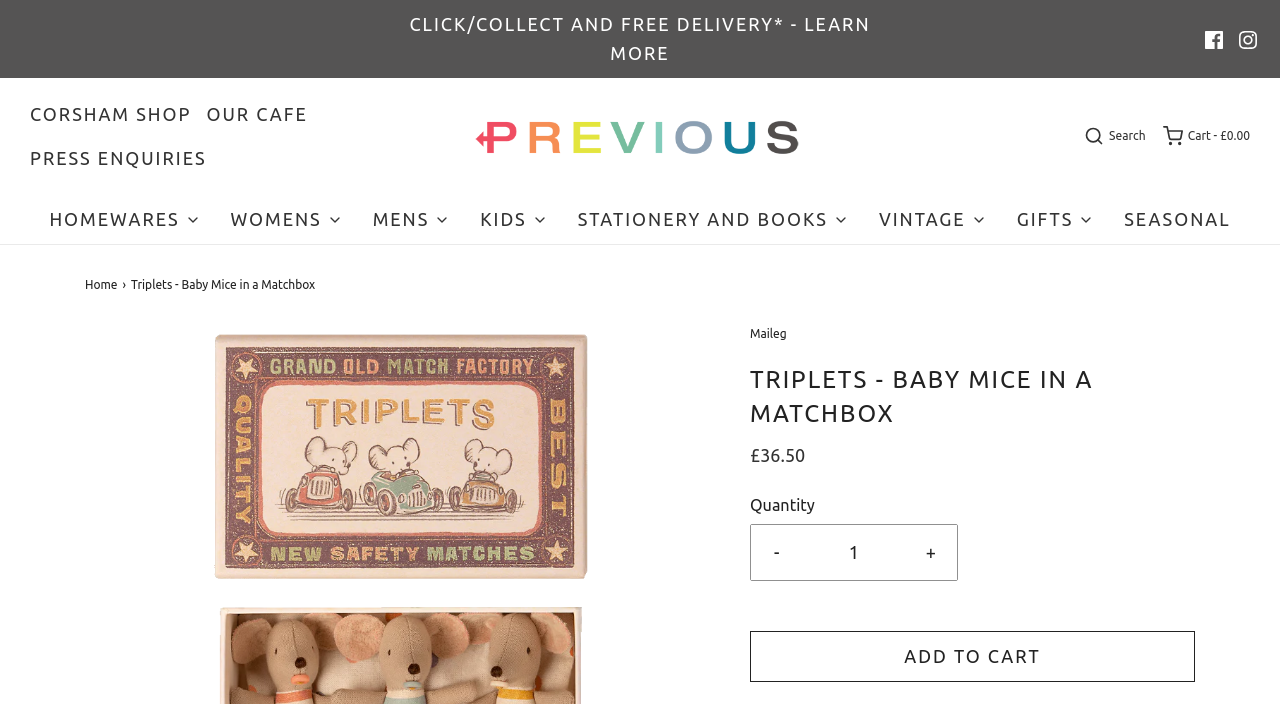What is the name of the brand?
Can you offer a detailed and complete answer to this question?

I found the brand name by looking at the static text element that says 'Maileg' above the product name 'TRIPLETS - BABY MICE IN A MATCHBOX'.